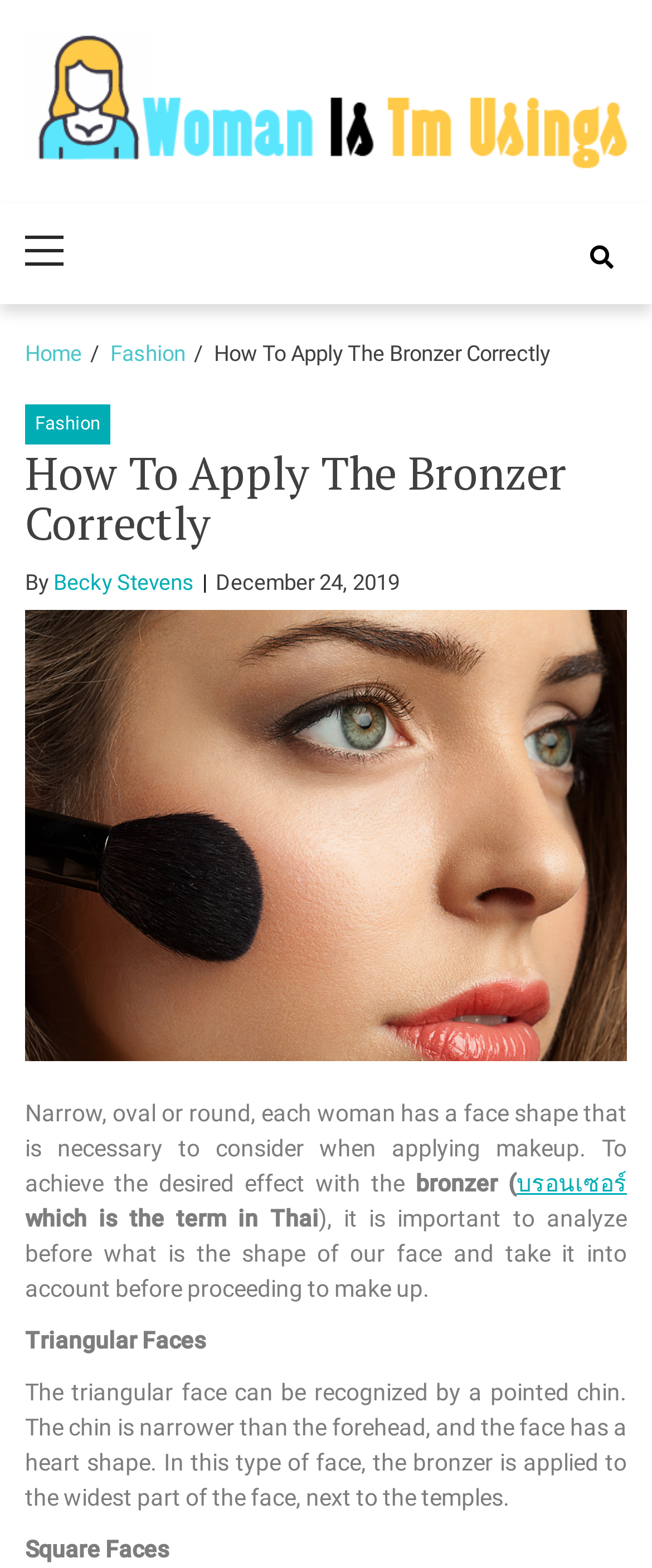Articulate a complete and detailed caption of the webpage elements.

The webpage is about applying bronzer correctly based on different face shapes. At the top left, there is a logo of "Womanist Musings" which is also a link. Next to it, there is a primary navigation menu. On the top right, there is a search icon. Below the logo, there is a breadcrumb navigation menu showing the path "Home > Fashion > How To Apply The Bronzer Correctly".

The main content of the webpage is divided into sections. The first section has a heading "How To Apply The Bronzer Correctly" and is written by "Becky Stevens" on "December 24, 2019". Below the heading, there is an image related to the topic. The introductory text explains the importance of considering face shape when applying makeup and bronzer.

The webpage then discusses different face shapes, including triangular faces and square faces. For each face shape, there is a brief description of its characteristics and how to apply bronzer accordingly. The text is organized into paragraphs with clear headings, making it easy to read and understand.